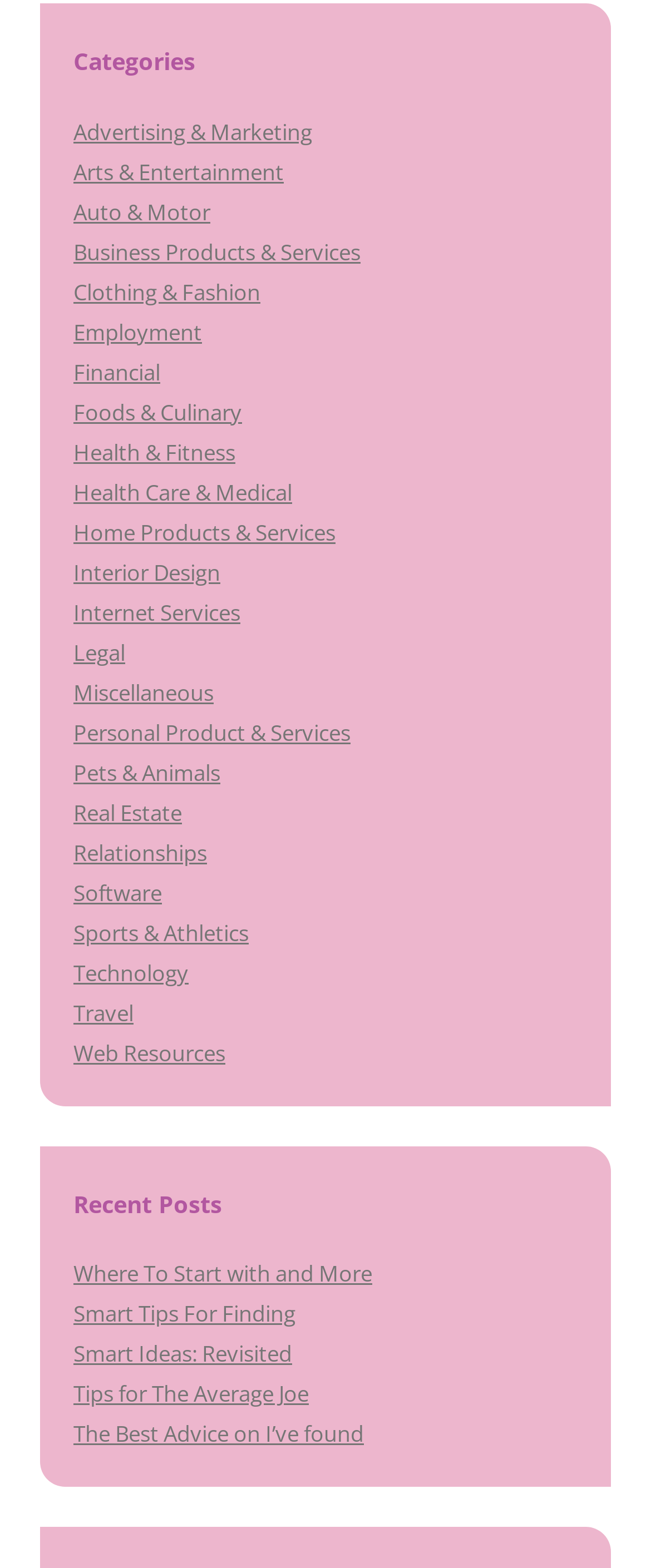Using the webpage screenshot, locate the HTML element that fits the following description and provide its bounding box: "Tips for The Average Joe".

[0.113, 0.879, 0.474, 0.899]